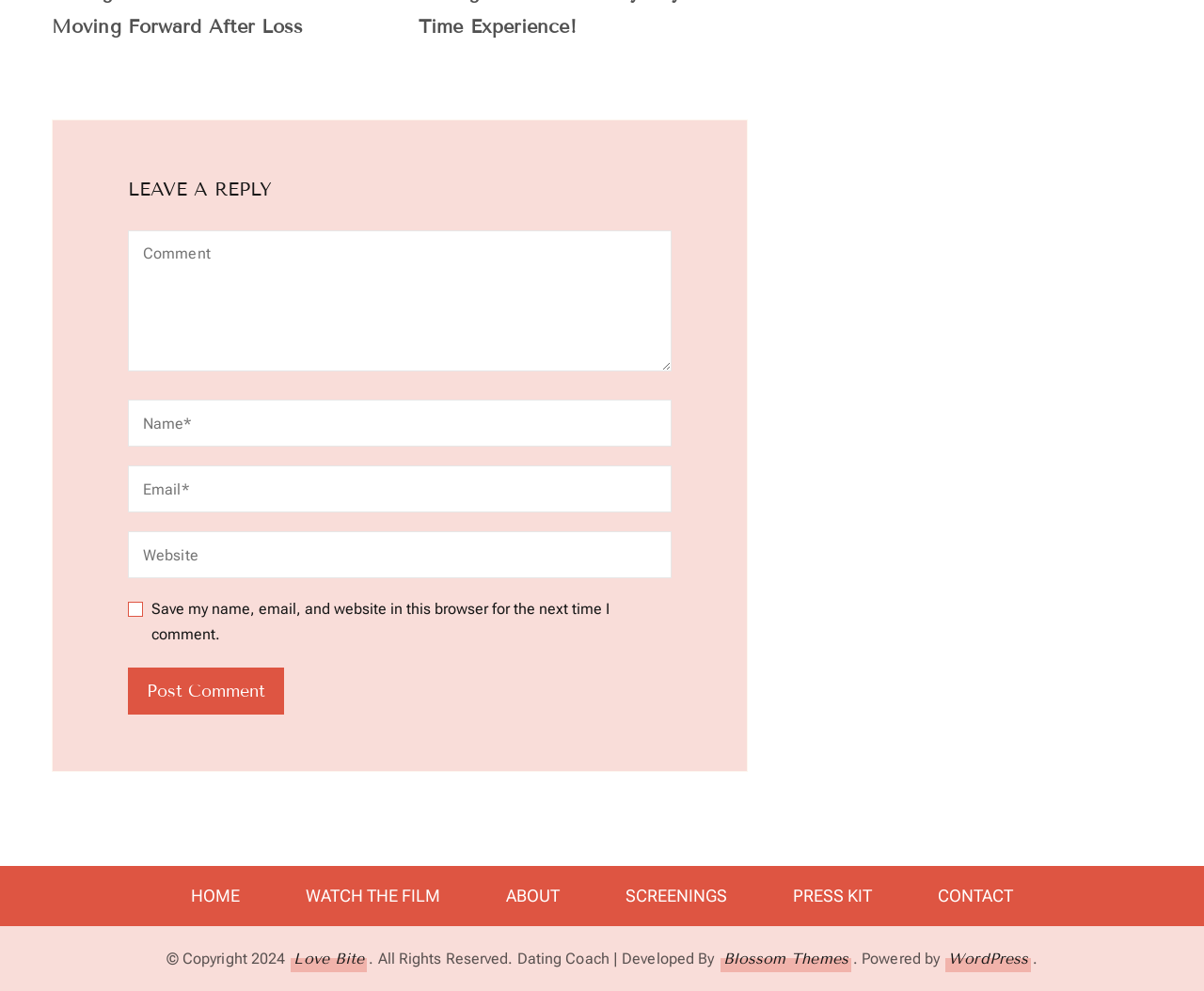Pinpoint the bounding box coordinates of the area that must be clicked to complete this instruction: "Click on the Home menu item".

None